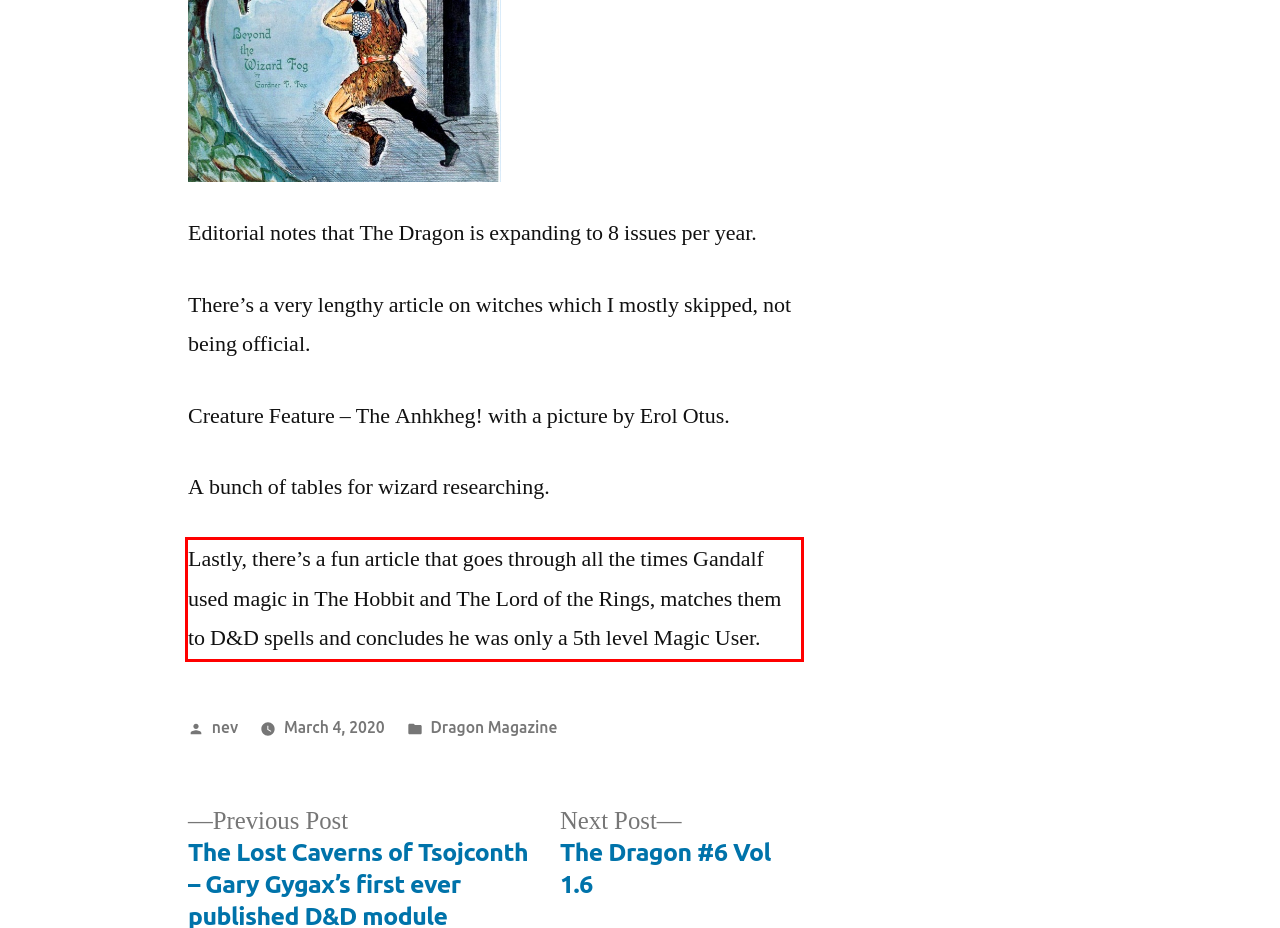Within the provided webpage screenshot, find the red rectangle bounding box and perform OCR to obtain the text content.

Lastly, there’s a fun article that goes through all the times Gandalf used magic in The Hobbit and The Lord of the Rings, matches them to D&D spells and concludes he was only a 5th level Magic User.